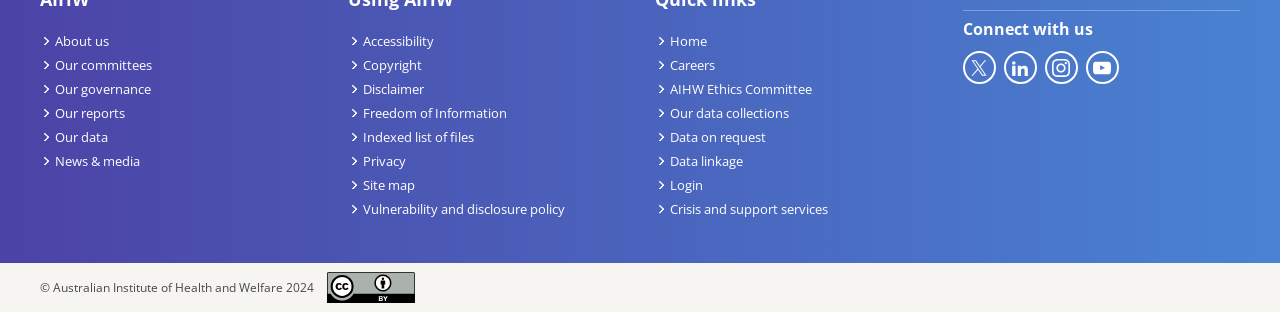Locate the bounding box coordinates of the clickable element to fulfill the following instruction: "Check Accessibility". Provide the coordinates as four float numbers between 0 and 1 in the format [left, top, right, bottom].

[0.271, 0.098, 0.339, 0.165]